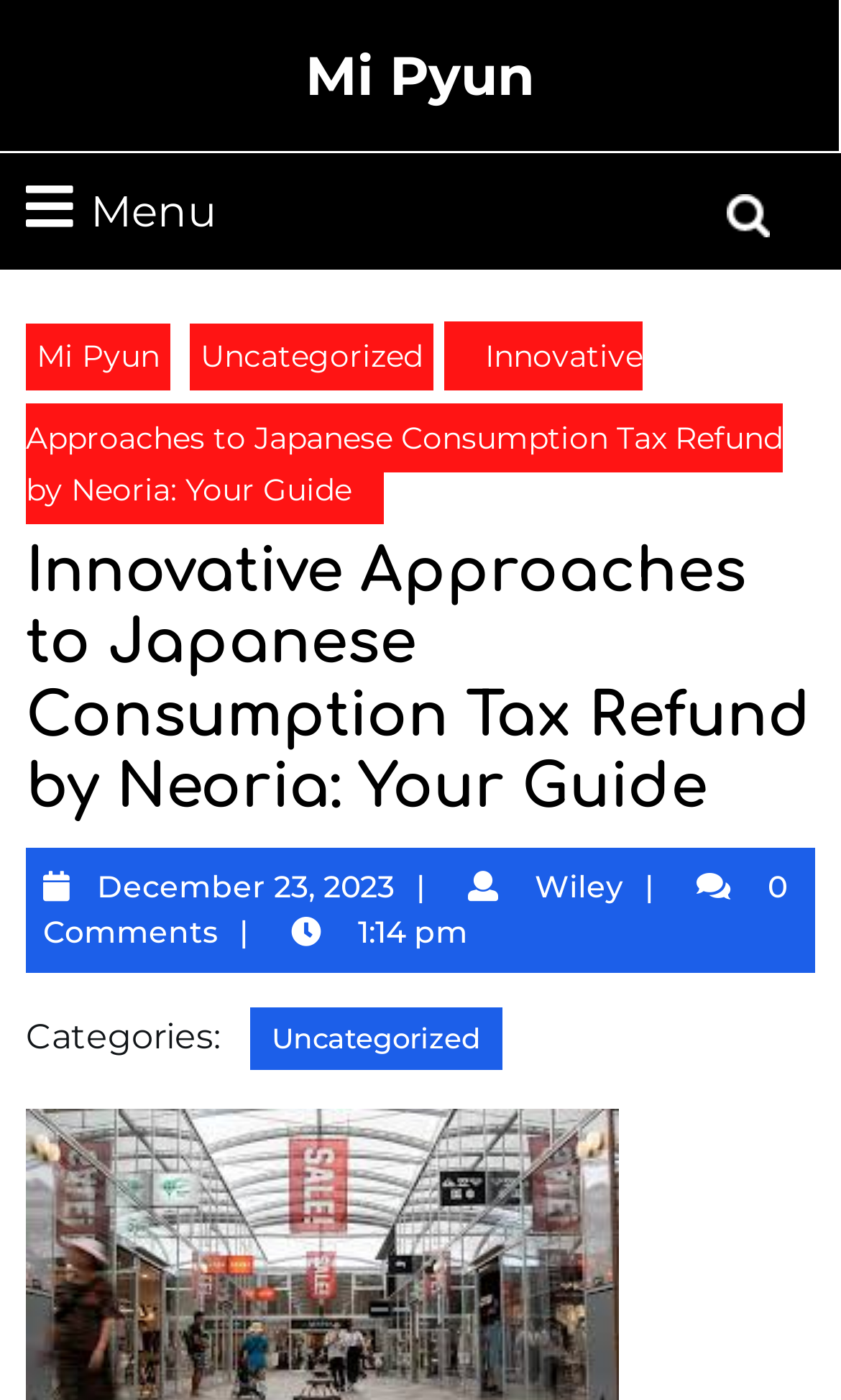Determine the bounding box coordinates for the UI element matching this description: "Mi Pyun".

[0.363, 0.031, 0.635, 0.077]